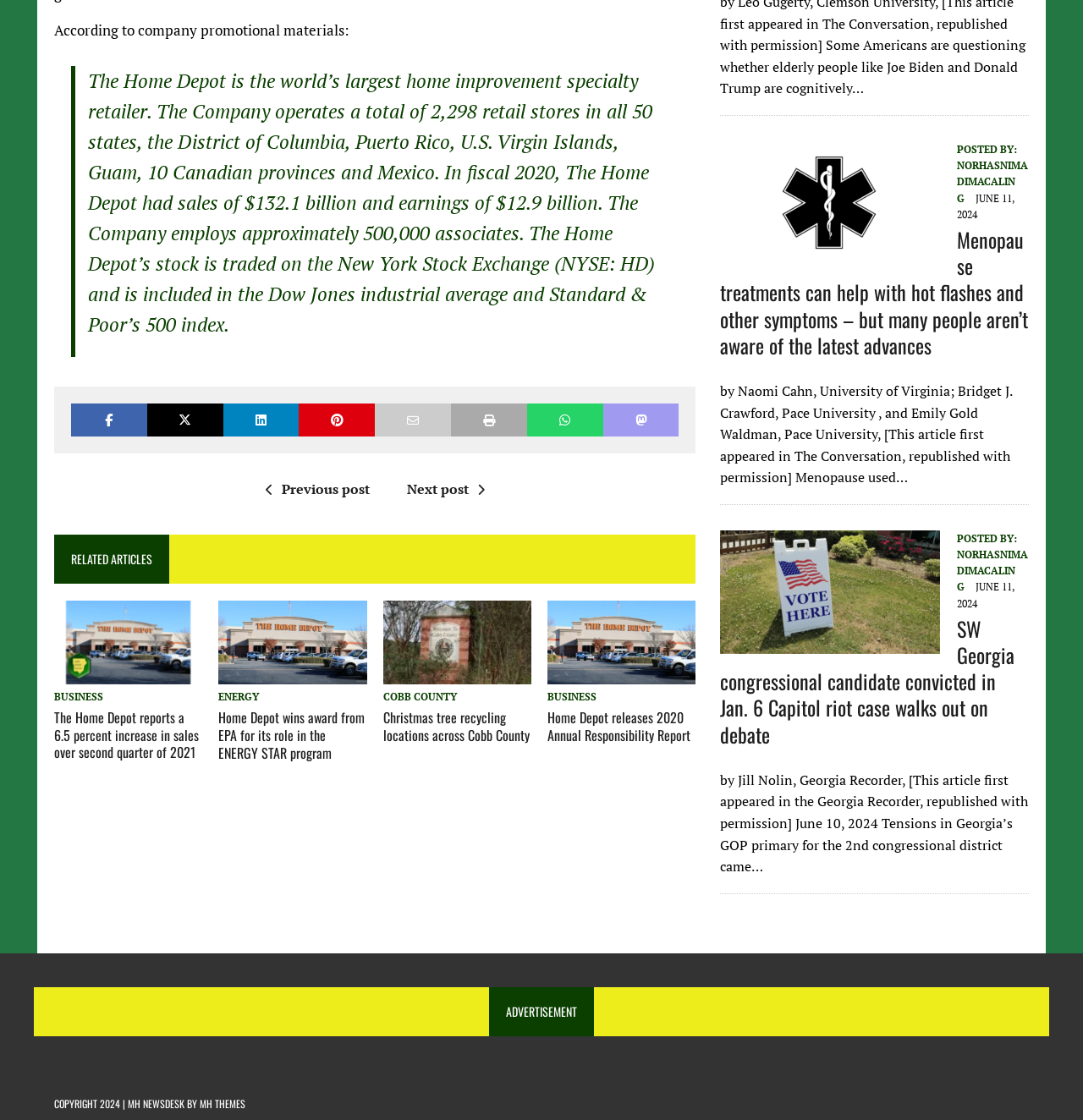Using the given element description, provide the bounding box coordinates (top-left x, top-left y, bottom-right x, bottom-right y) for the corresponding UI element in the screenshot: Business

[0.05, 0.616, 0.095, 0.627]